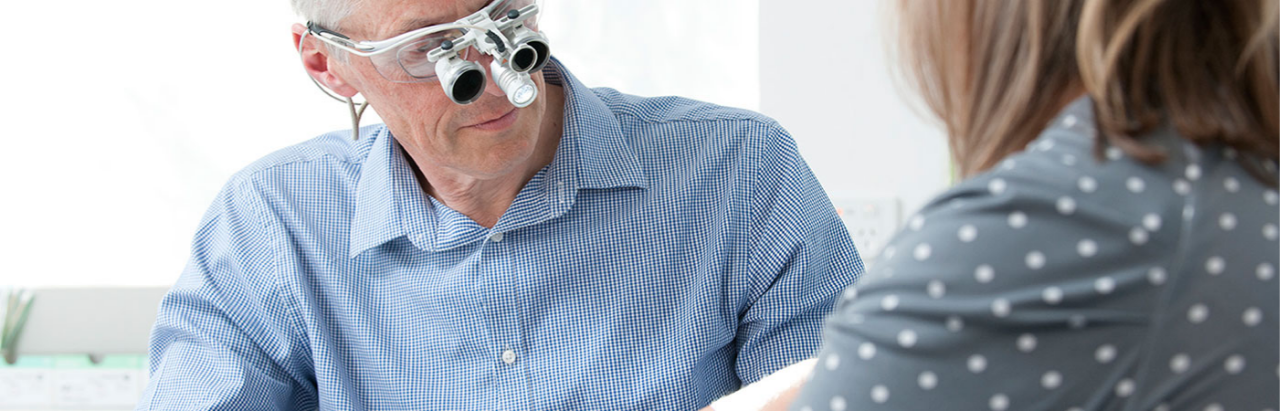Give a detailed account of the contents of the image.

In this image, a dermatology professional is attentively examining a patient's skin. The practitioner, dressed in a checked blue shirt, wears specialized magnification glasses that enhance his ability to inspect fine details. His focused expression suggests a thorough examination process, indicating the importance of precision in dermatological care. The patient, partially visible in the foreground, is seated, presenting their arm for assessment. This interaction emphasizes the collaborative nature of dermatological consultations, underscoring the role of healthcare professionals in providing effective skin care and guidance. The bright, clinical setting further reinforces the professional environment of a dermatology clinic.